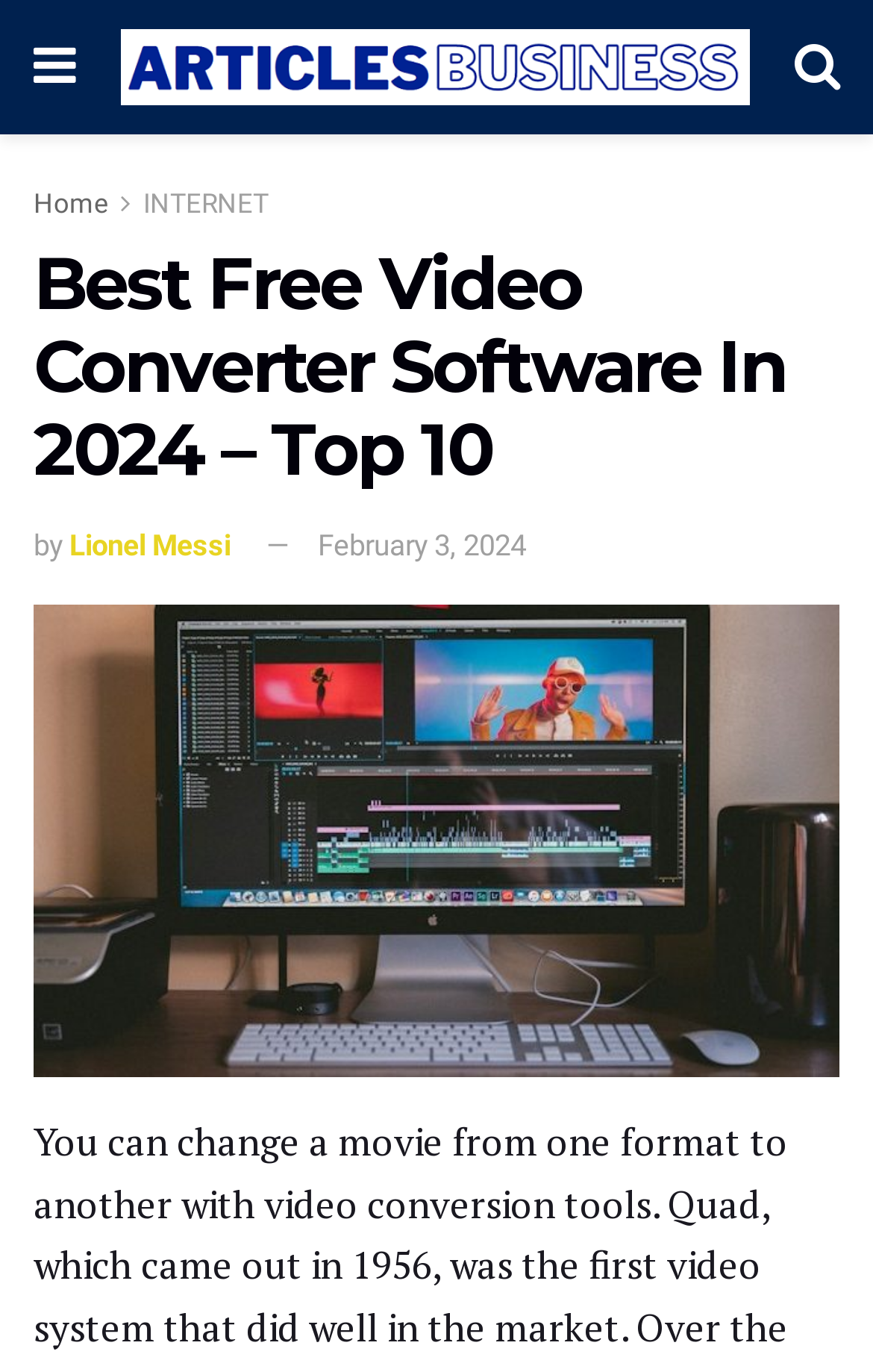Locate the bounding box of the UI element described by: "Lionel Messi" in the given webpage screenshot.

[0.079, 0.385, 0.264, 0.409]